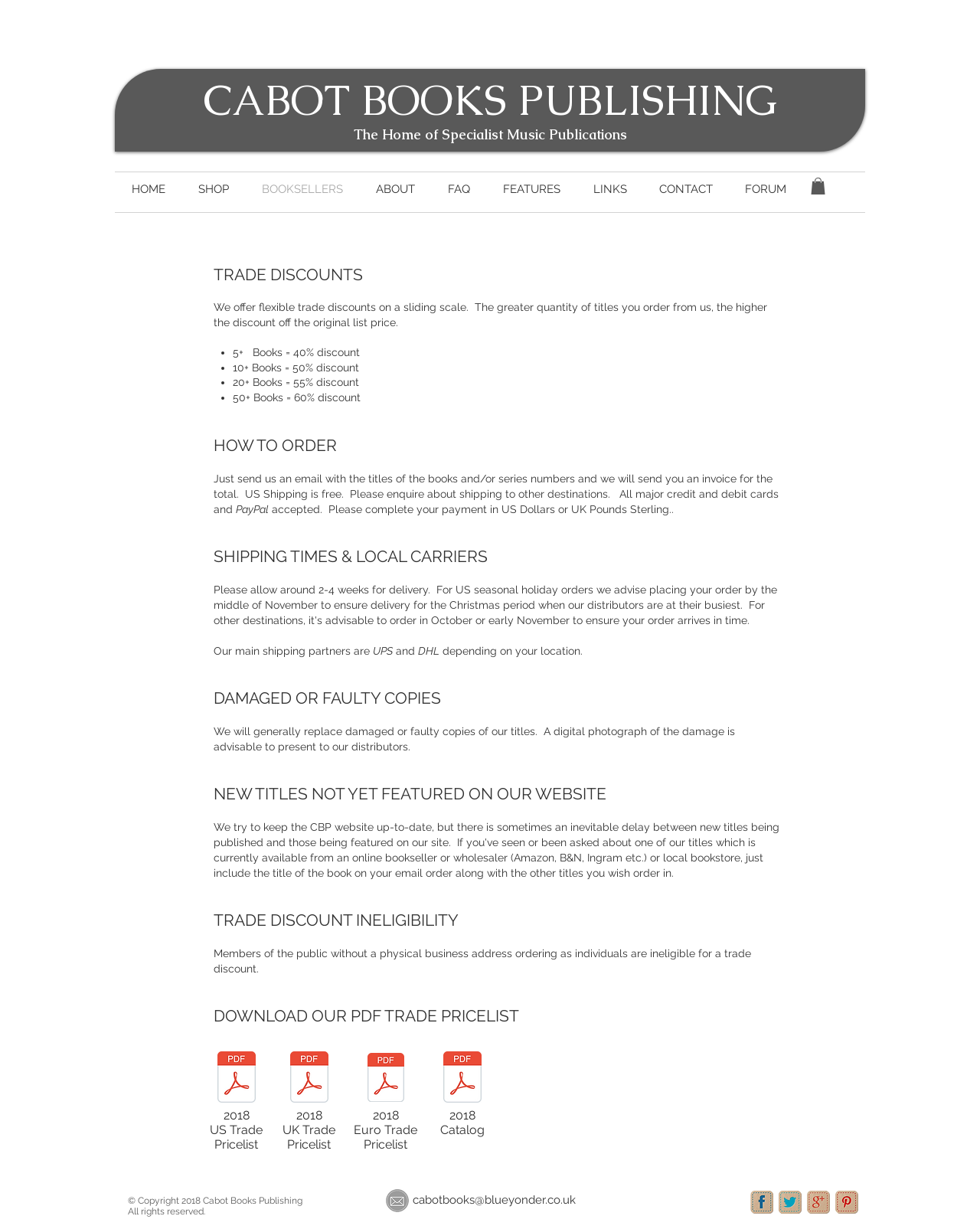Please find and report the bounding box coordinates of the element to click in order to perform the following action: "Click CONTACT". The coordinates should be expressed as four float numbers between 0 and 1, in the format [left, top, right, bottom].

[0.656, 0.145, 0.744, 0.163]